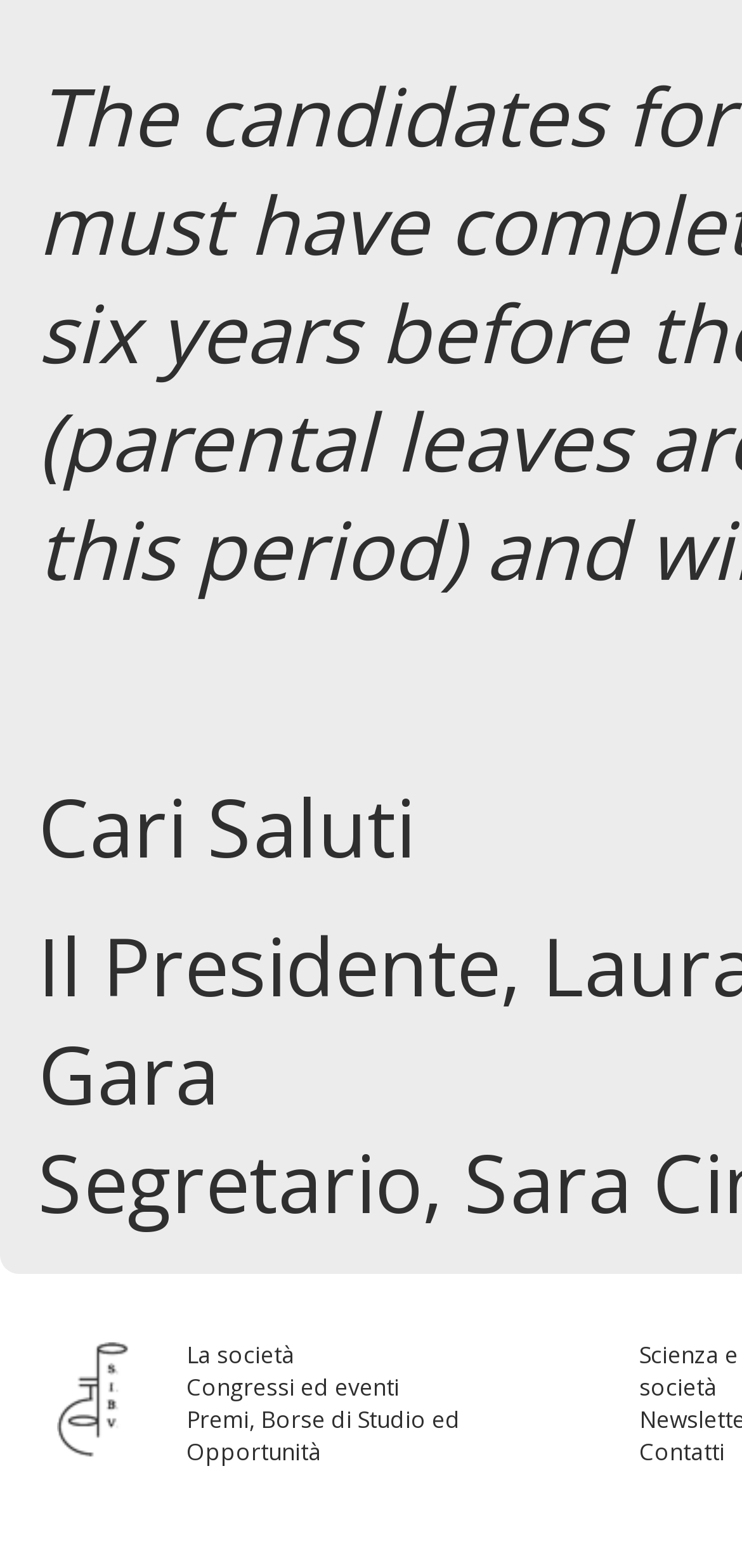Respond to the following question using a concise word or phrase: 
What is the text above the links?

Cari Saluti